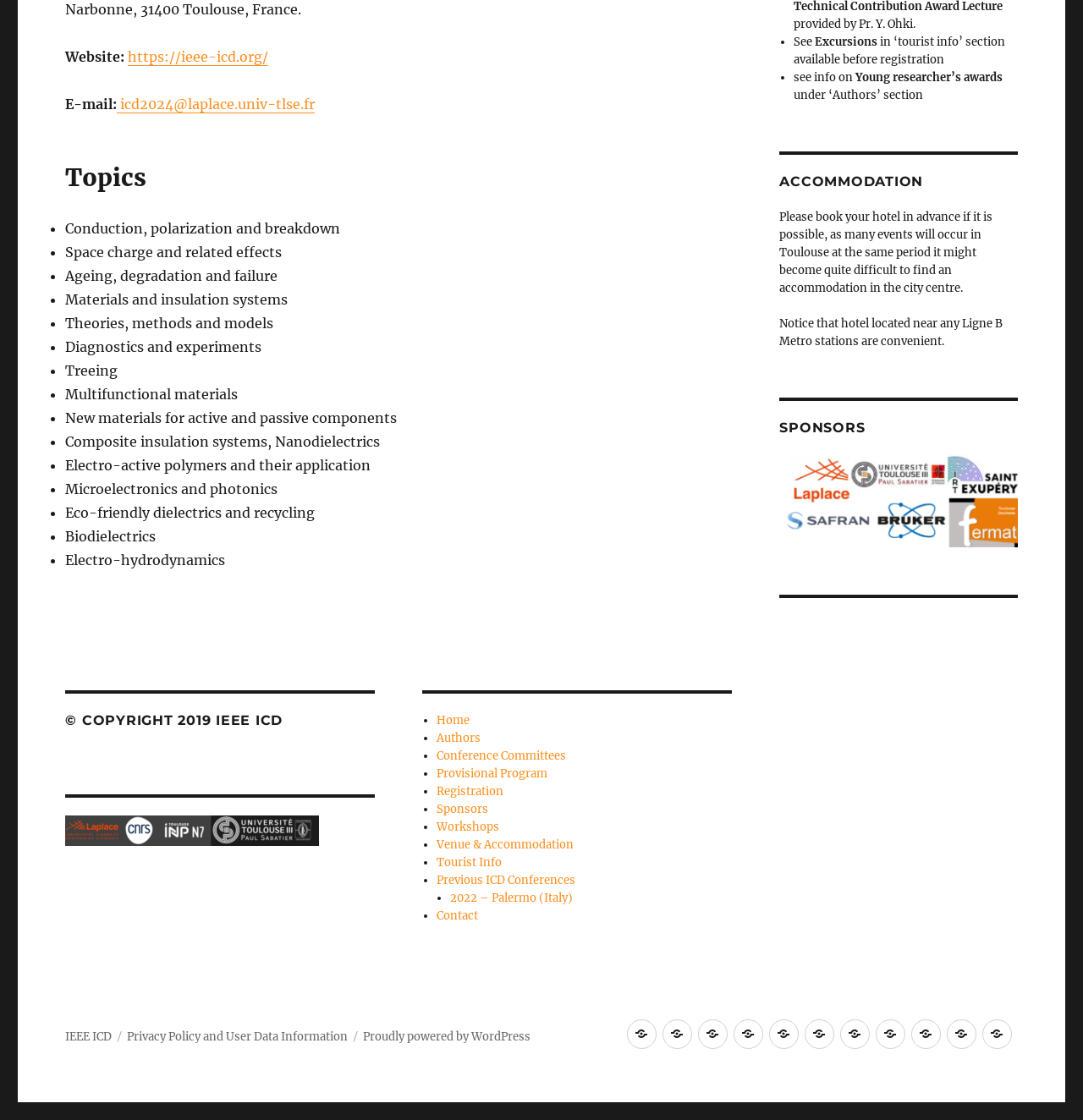Respond to the question with just a single word or phrase: 
What is the conference topic?

Dielectrics